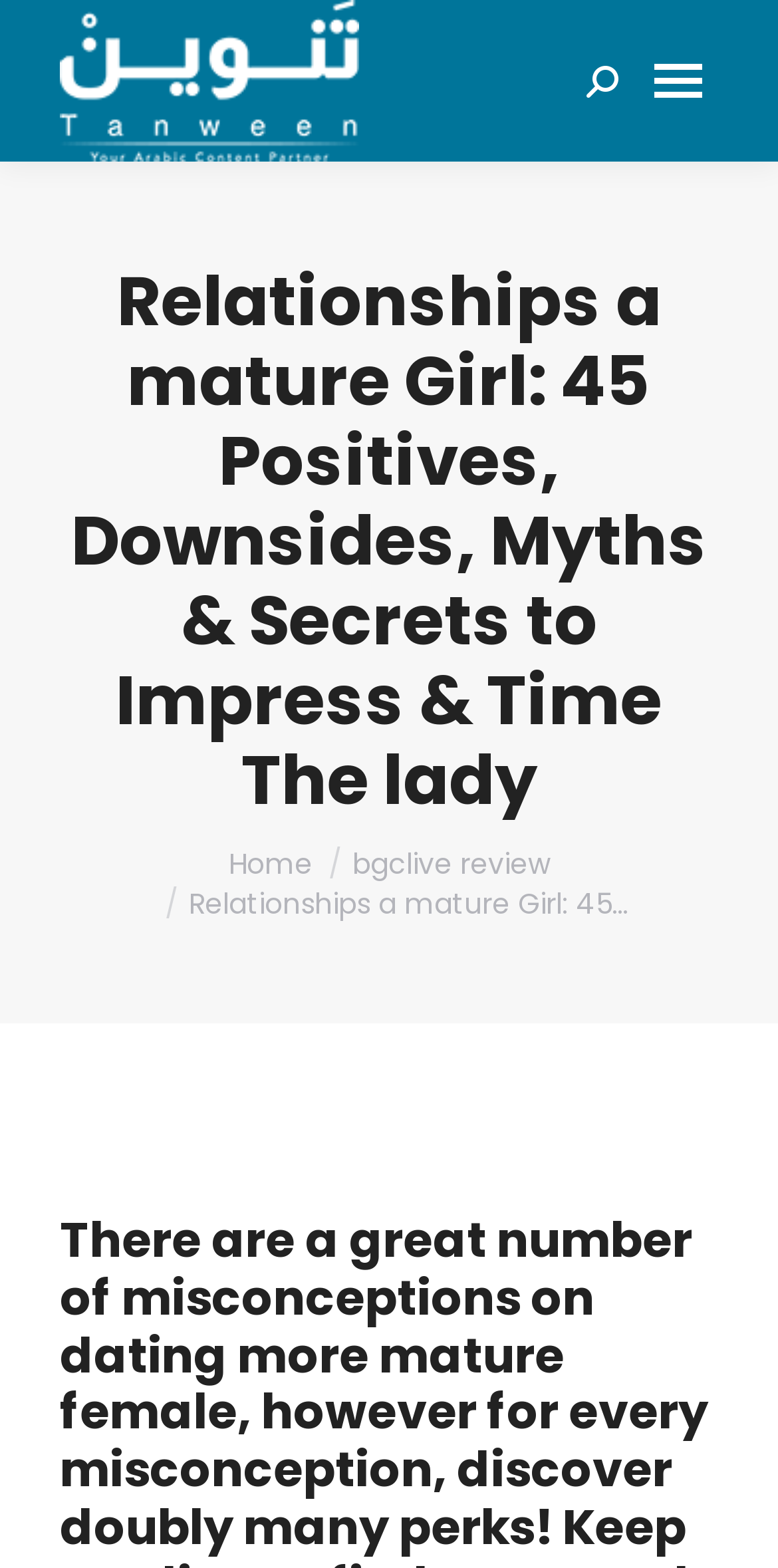Respond with a single word or phrase:
What is the logo of the website?

Tanween